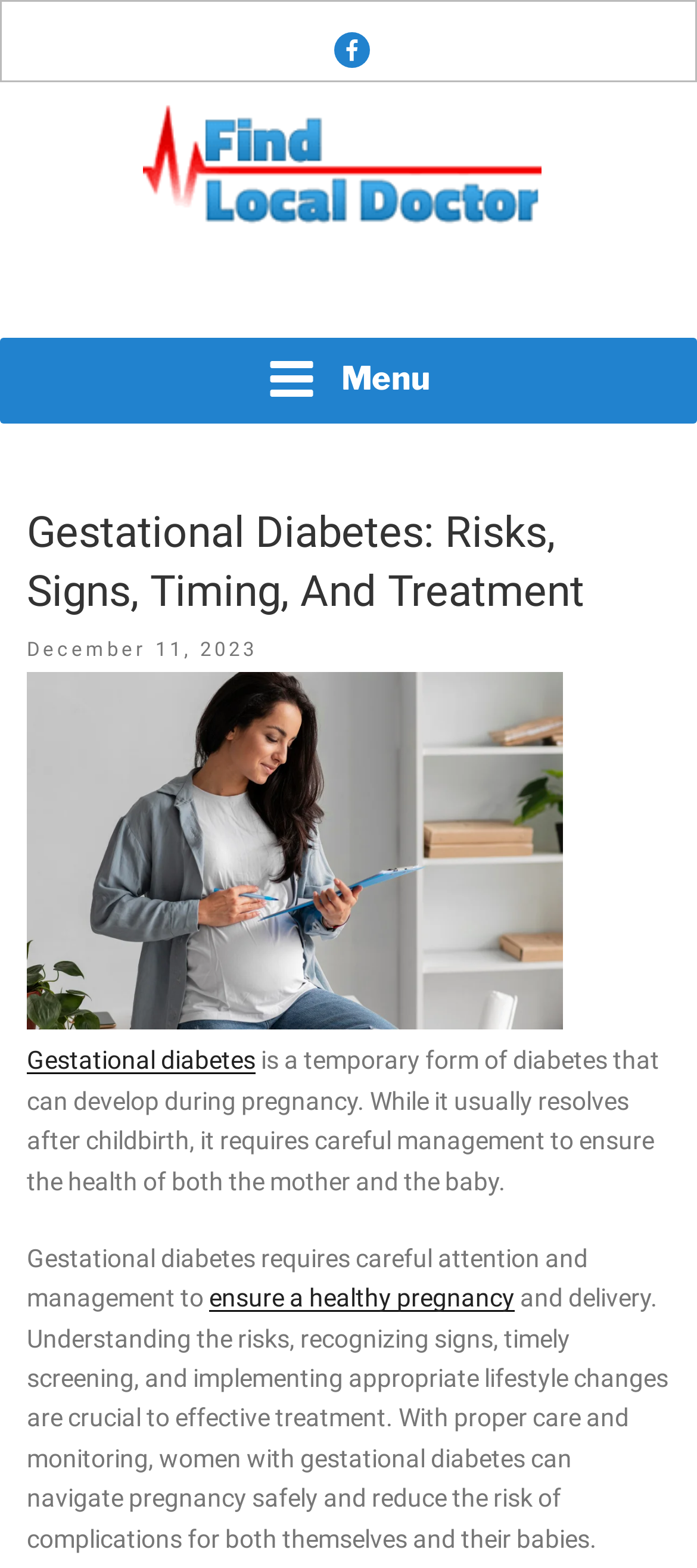What is the principal heading displayed on the webpage?

Gestational Diabetes: Risks, Signs, Timing, And Treatment